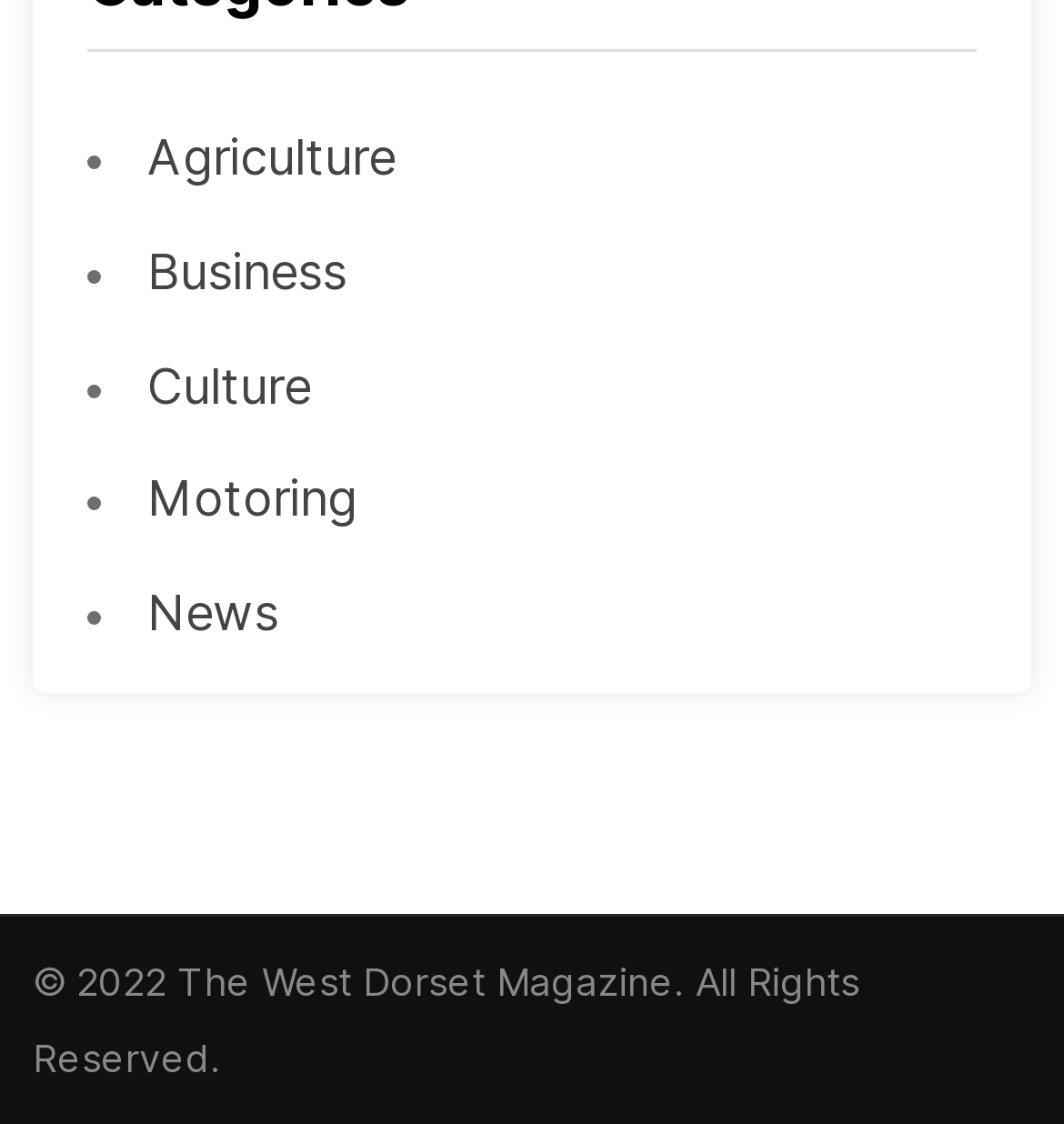What are the months listed on the webpage?
Analyze the screenshot and provide a detailed answer to the question.

By examining the links on the webpage, I found a list of months from November 2023 to February 2023, which suggests that the webpage is organized by month.